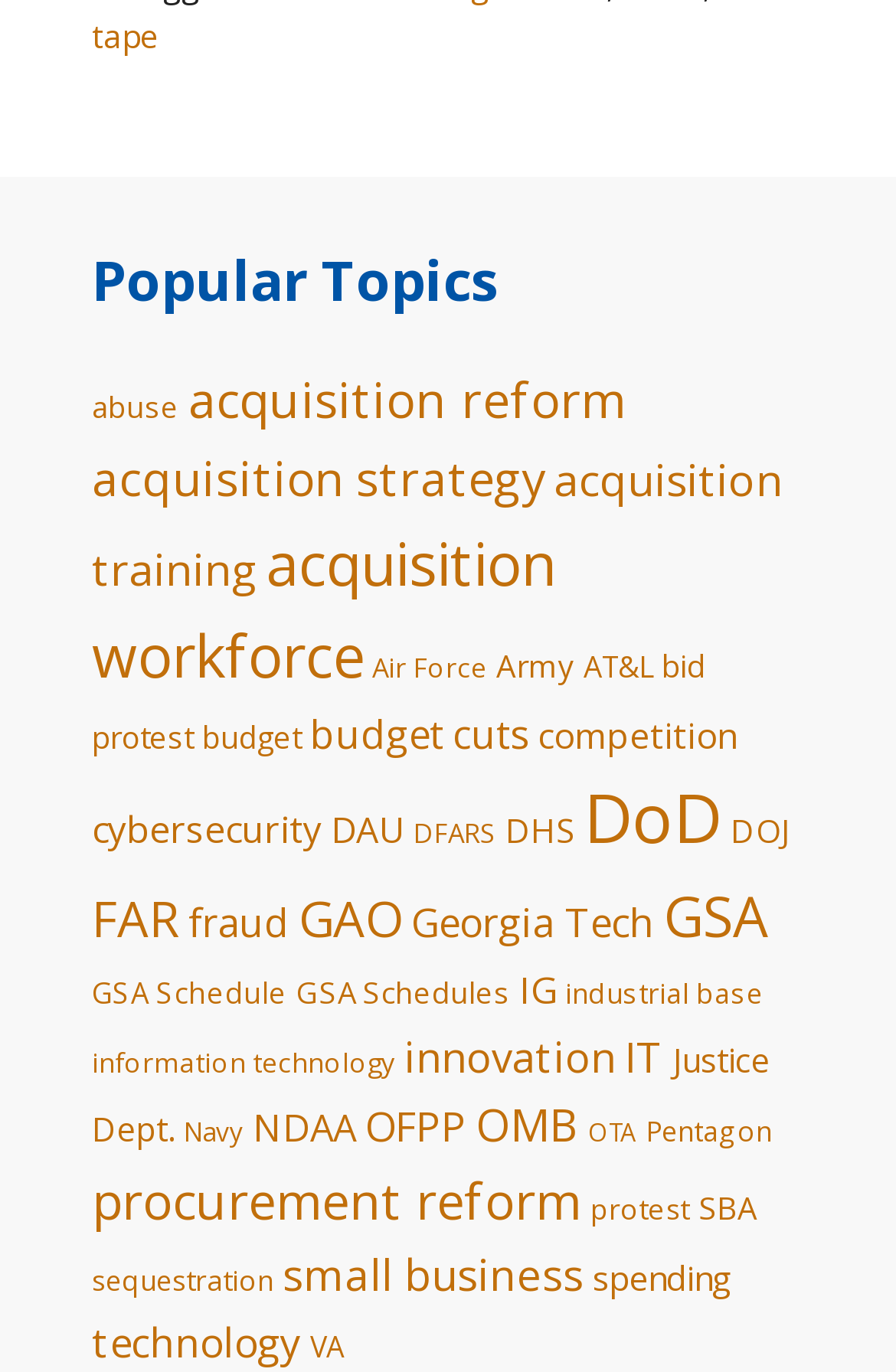Provide the bounding box coordinates, formatted as (top-left x, top-left y, bottom-right x, bottom-right y), with all values being floating point numbers between 0 and 1. Identify the bounding box of the UI element that matches the description: acquisition training

[0.103, 0.328, 0.874, 0.436]